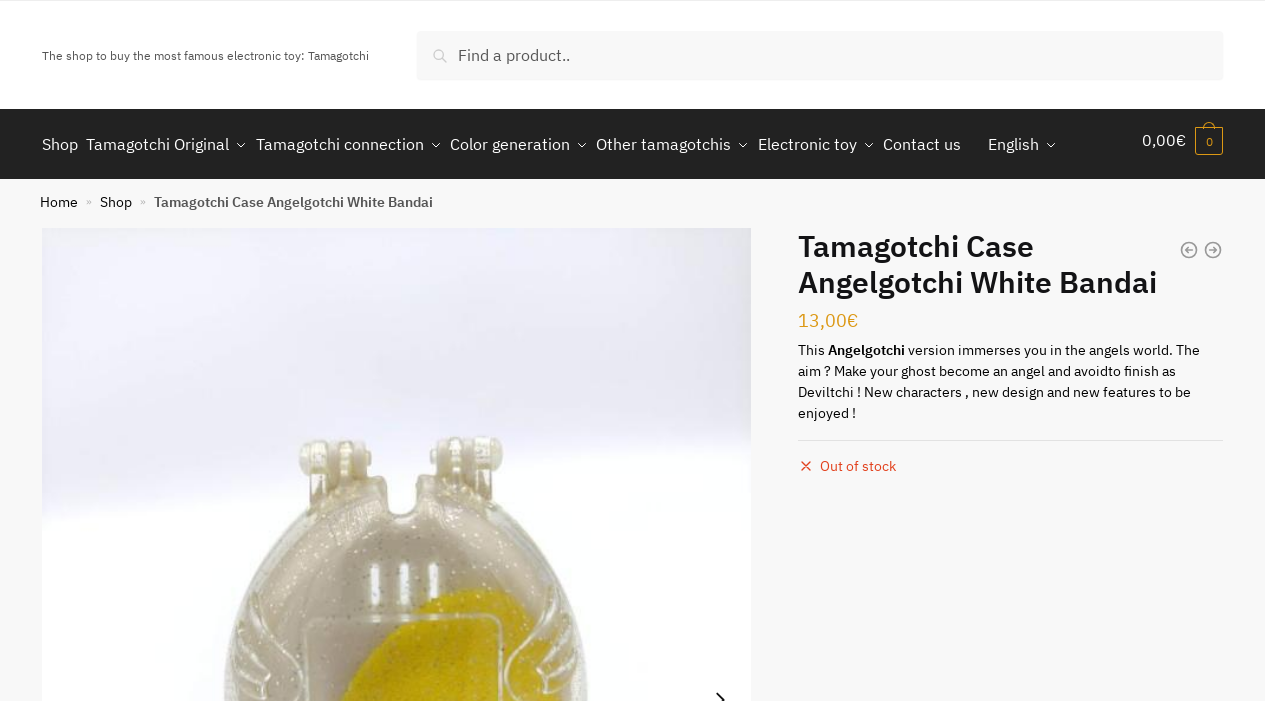What is the title or heading displayed on the webpage?

Tamagotchi Case Angelgotchi White Bandai